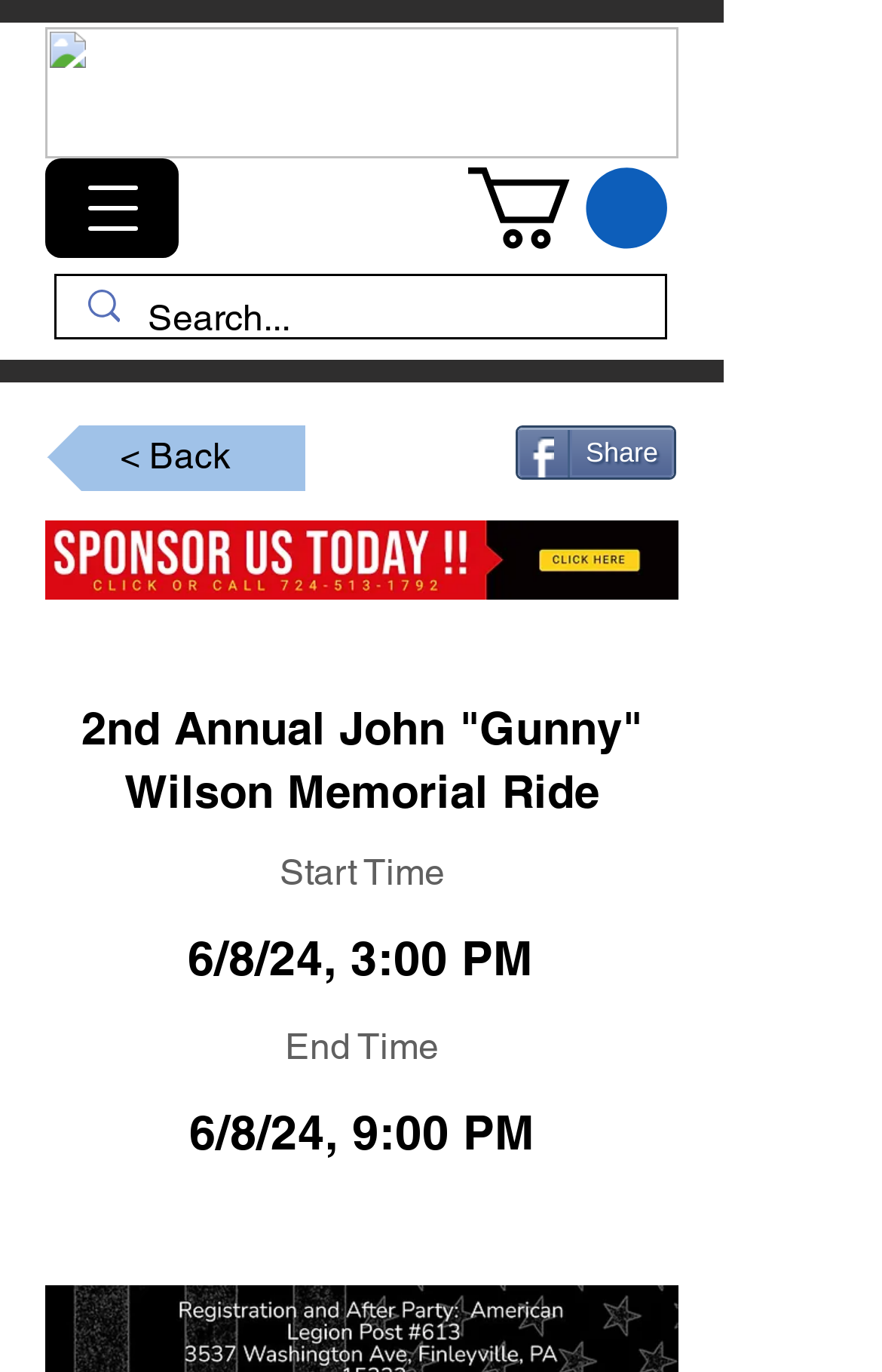Given the element description: "aria-label="Search..." name="q" placeholder="Search..."", predict the bounding box coordinates of the UI element it refers to, using four float numbers between 0 and 1, i.e., [left, top, right, bottom].

[0.168, 0.201, 0.656, 0.264]